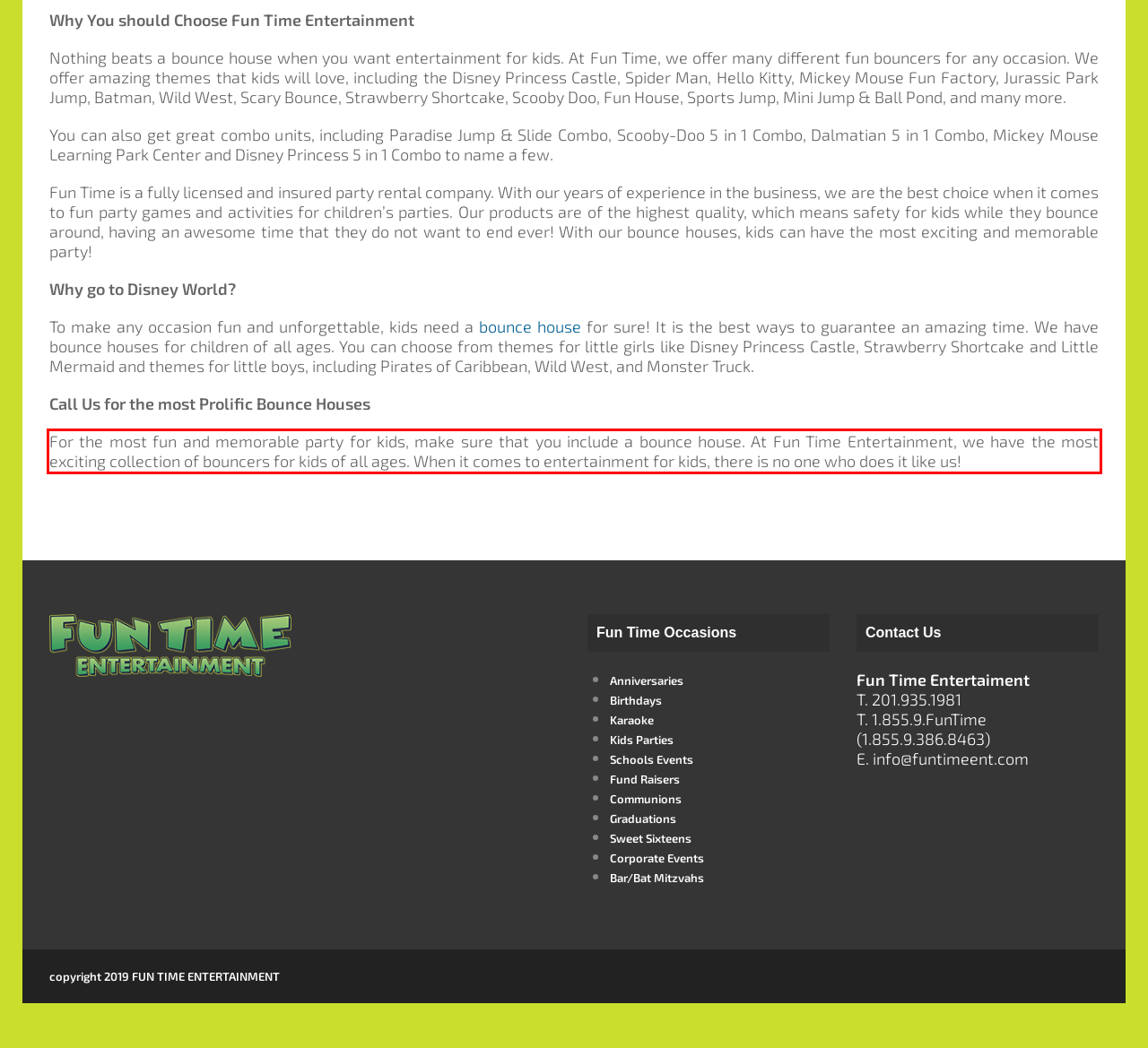Analyze the screenshot of a webpage where a red rectangle is bounding a UI element. Extract and generate the text content within this red bounding box.

For the most fun and memorable party for kids, make sure that you include a bounce house. At Fun Time Entertainment, we have the most exciting collection of bouncers for kids of all ages. When it comes to entertainment for kids, there is no one who does it like us!